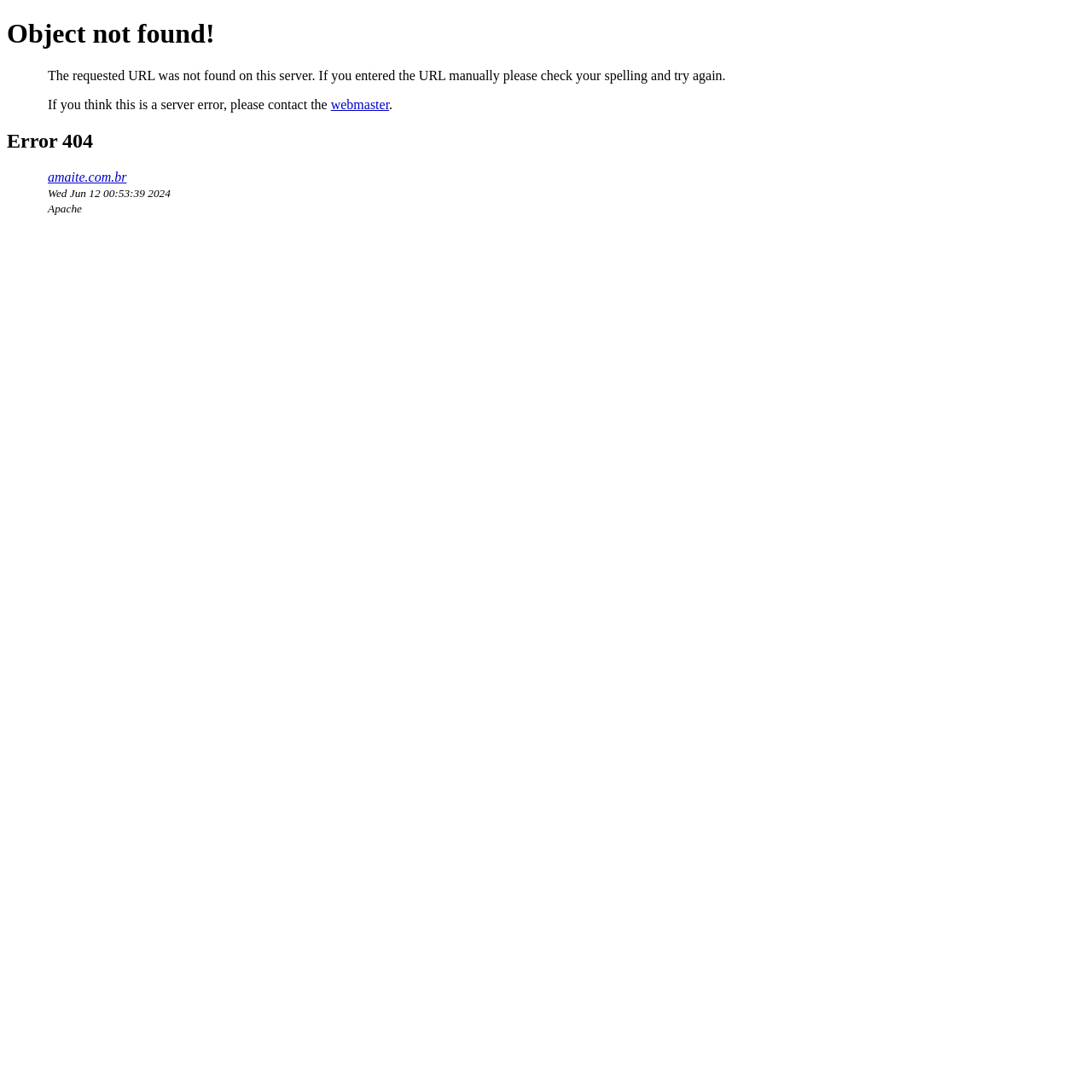Provide a brief response to the question below using a single word or phrase: 
Who should be contacted in case of a server error?

webmaster